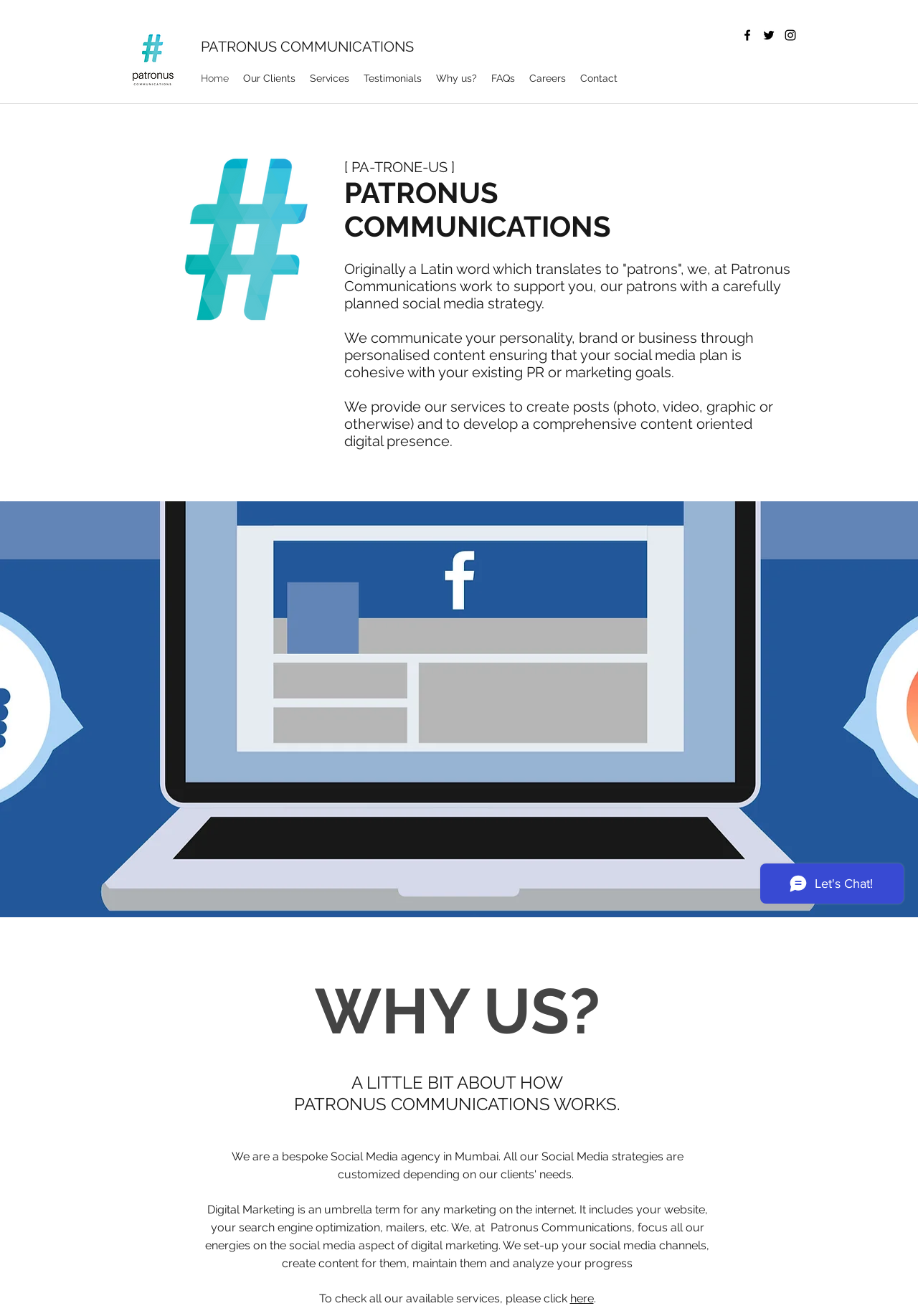Provide the bounding box coordinates for the area that should be clicked to complete the instruction: "Read the Recent Posts".

None